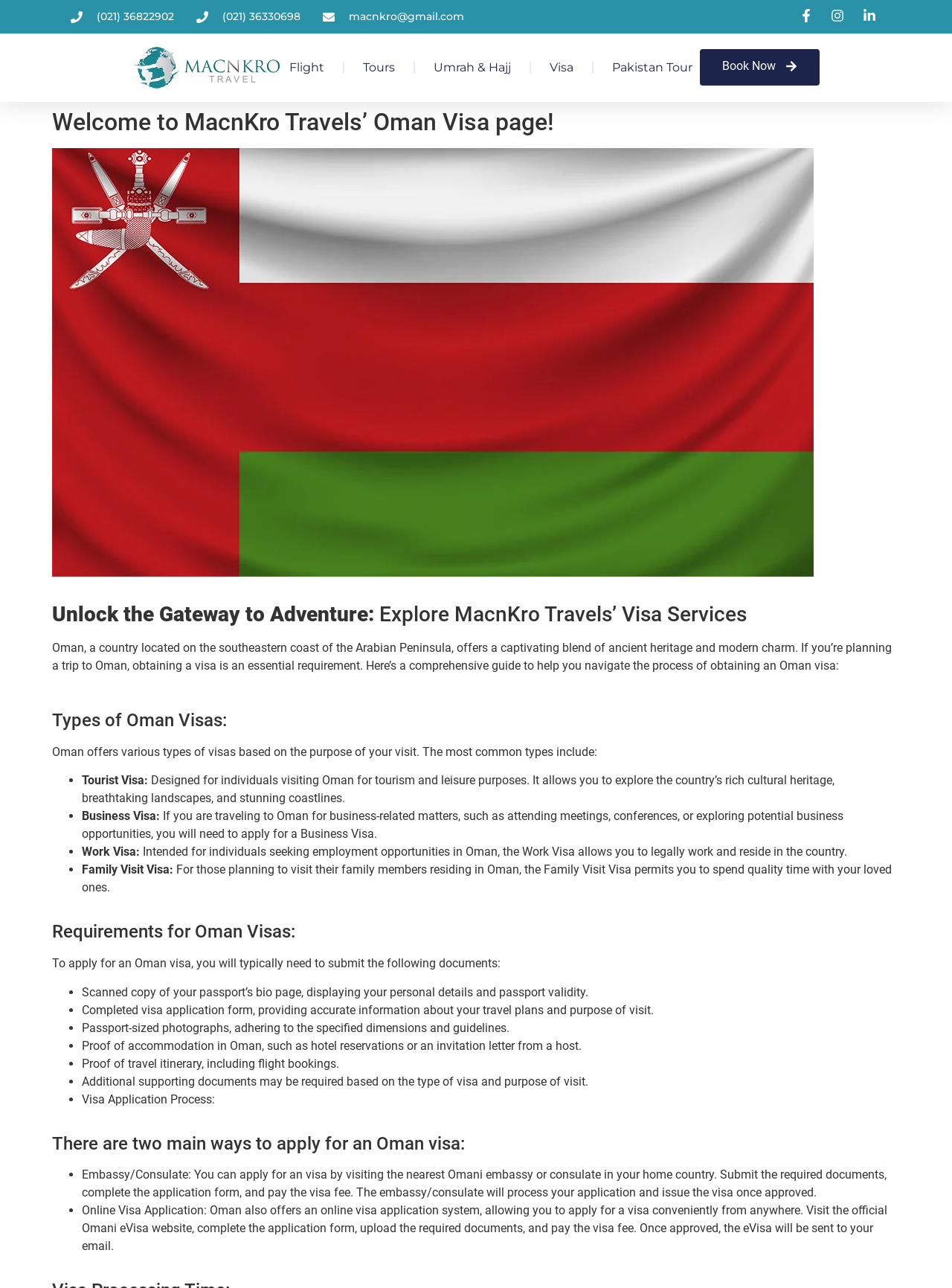Point out the bounding box coordinates of the section to click in order to follow this instruction: "Call the phone number".

[0.074, 0.007, 0.183, 0.019]